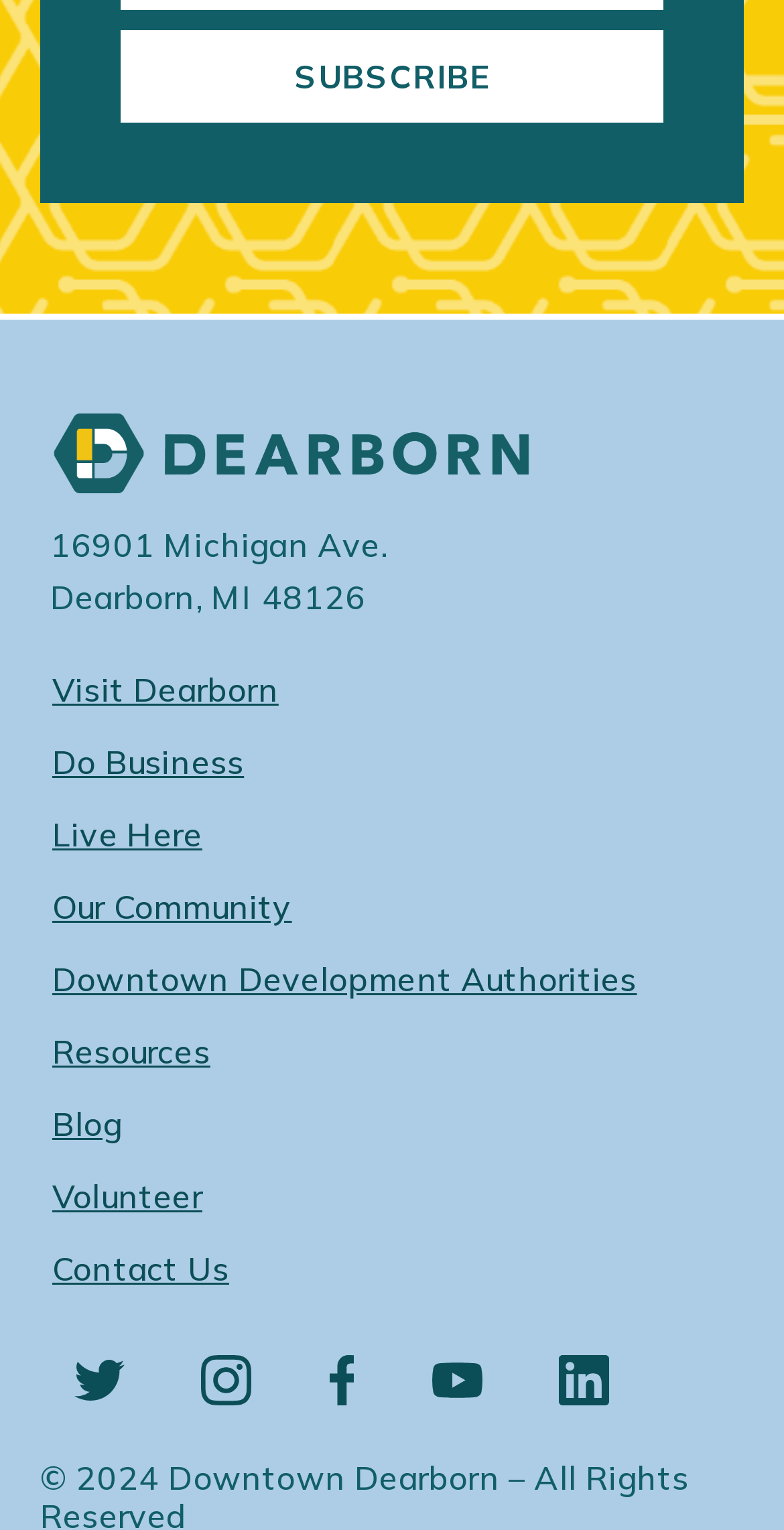Given the content of the image, can you provide a detailed answer to the question?
What is the address of the location?

I found the address by looking at the static text elements within the group element, which contains the address information.